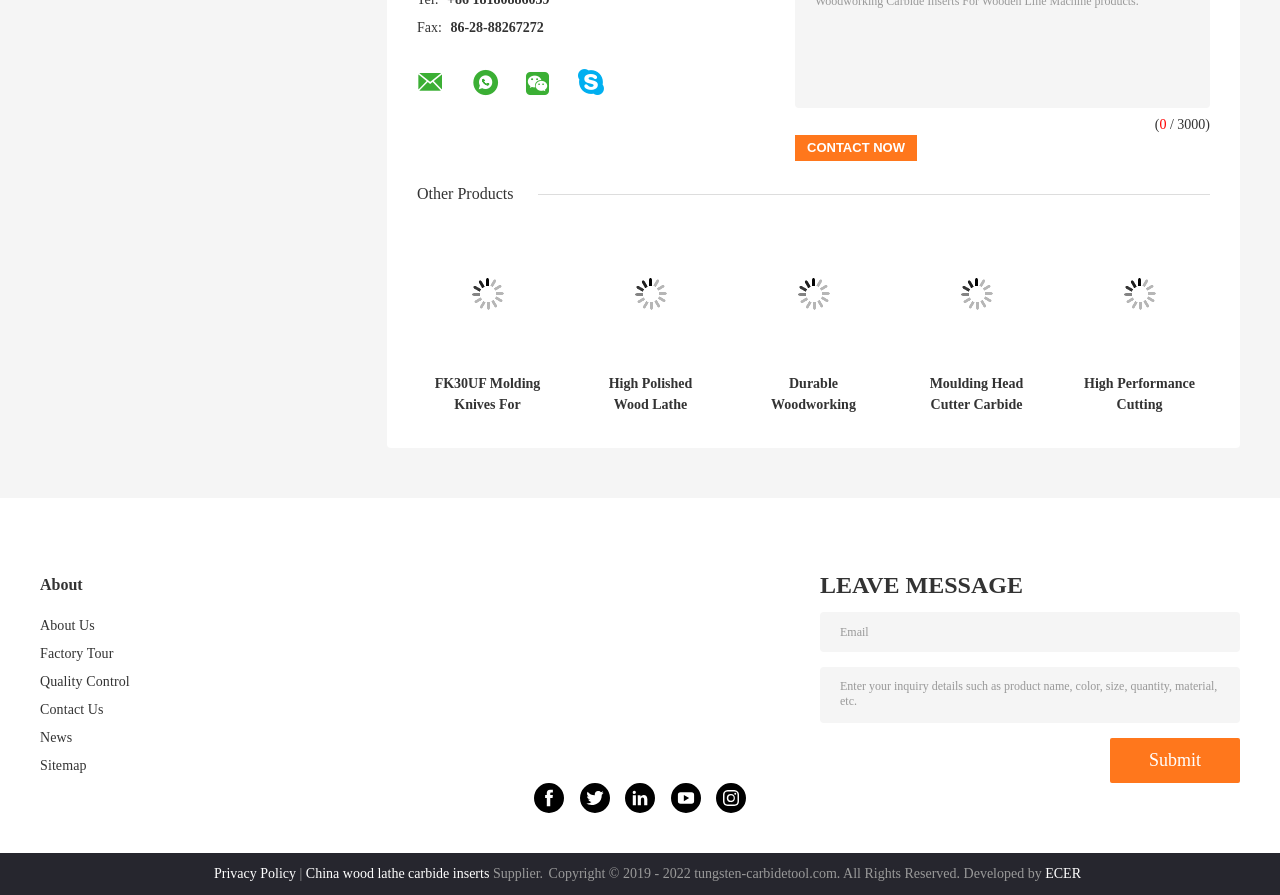Please indicate the bounding box coordinates of the element's region to be clicked to achieve the instruction: "Click the 'Submit' button". Provide the coordinates as four float numbers between 0 and 1, i.e., [left, top, right, bottom].

[0.867, 0.824, 0.969, 0.875]